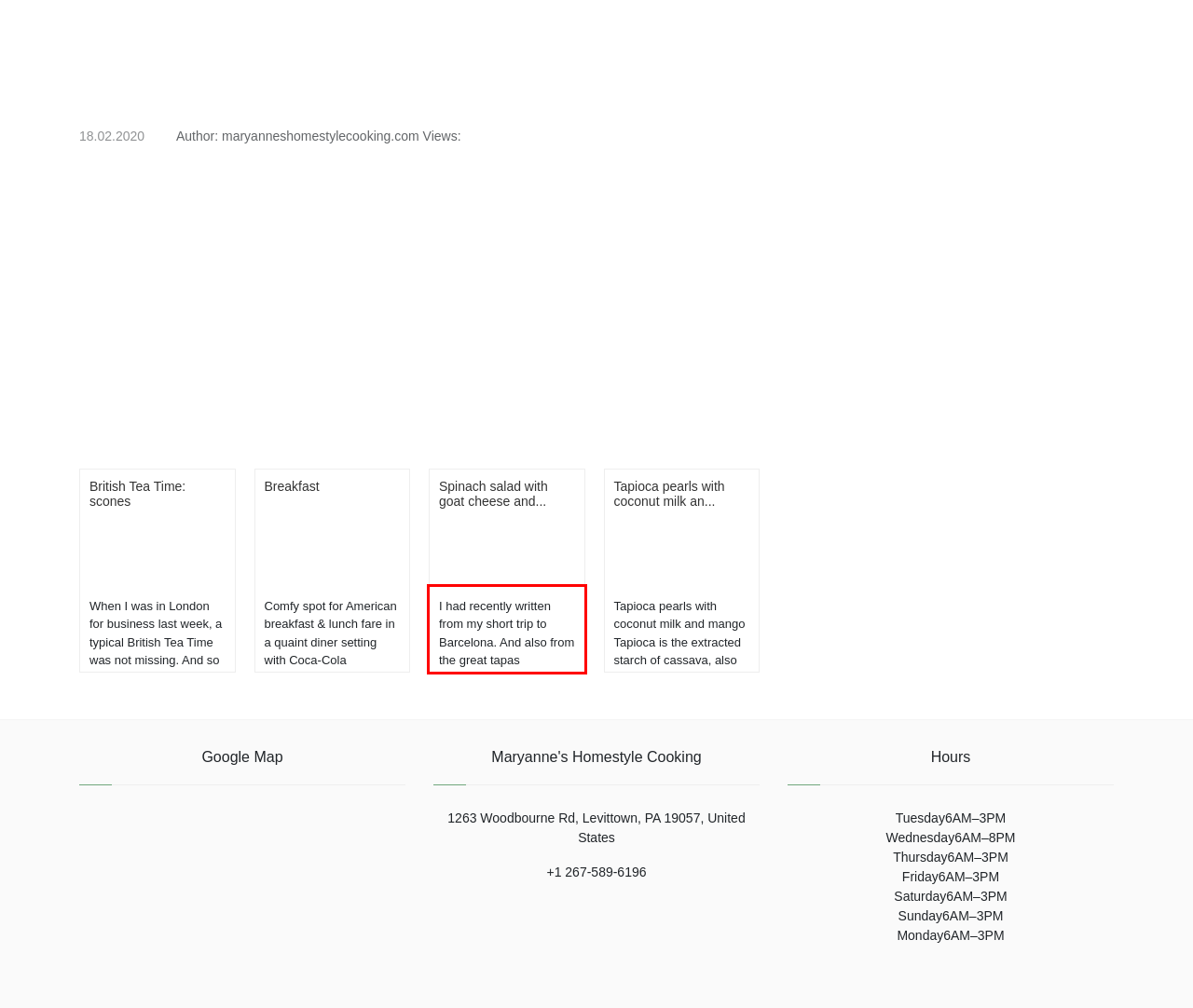Within the screenshot of a webpage, identify the red bounding box and perform OCR to capture the text content it contains.

I had recently written from my short trip to Barcelona. And also from the great tapas restaurant and the spinach salad. In spite of its simplicity, I remember it so much that I had to try it directly. Basically, it only consists of 4 components, but they are all so tasteful and make a great combination! I can not really make quantities, because you just take what you have there and where you feel ...